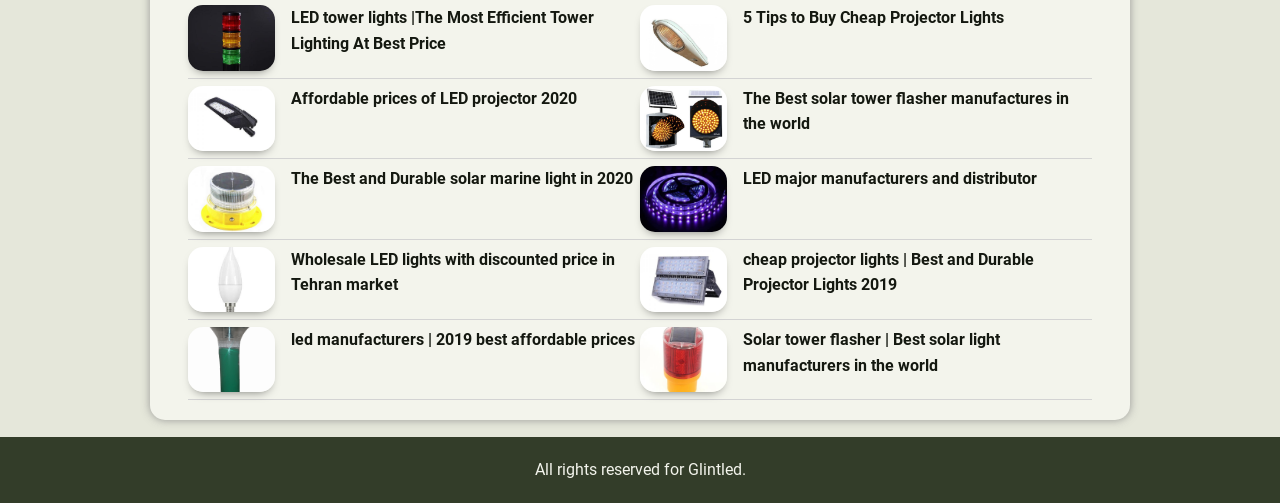Please find the bounding box coordinates of the element that you should click to achieve the following instruction: "View 5 Tips to Buy Cheap Projector Lights". The coordinates should be presented as four float numbers between 0 and 1: [left, top, right, bottom].

[0.5, 0.011, 0.568, 0.141]